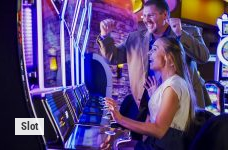Thoroughly describe what you see in the image.

The image captures an exciting moment inside a vibrant casino, showcasing a man and woman enthusiastically engaged at a slot machine. The man, wearing a light-colored suit, raises his hands in celebration, exuding joy and thrill, while the woman, dressed in a stylish outfit, displays a look of anticipation and excitement as they both interact with the colorful display of the slot machine. The background is illuminated with bright lights typical of a lively gaming environment, enhancing the sense of exhilaration and leisure associated with the gaming experience. This scene perfectly encapsulates the joy of gaming, especially in the context of online casinos where such dynamic experiences are increasingly popular. The image is labeled with the word "Slot," signifying its specific focus on slot machine games, which are a staple attraction in casinos worldwide.